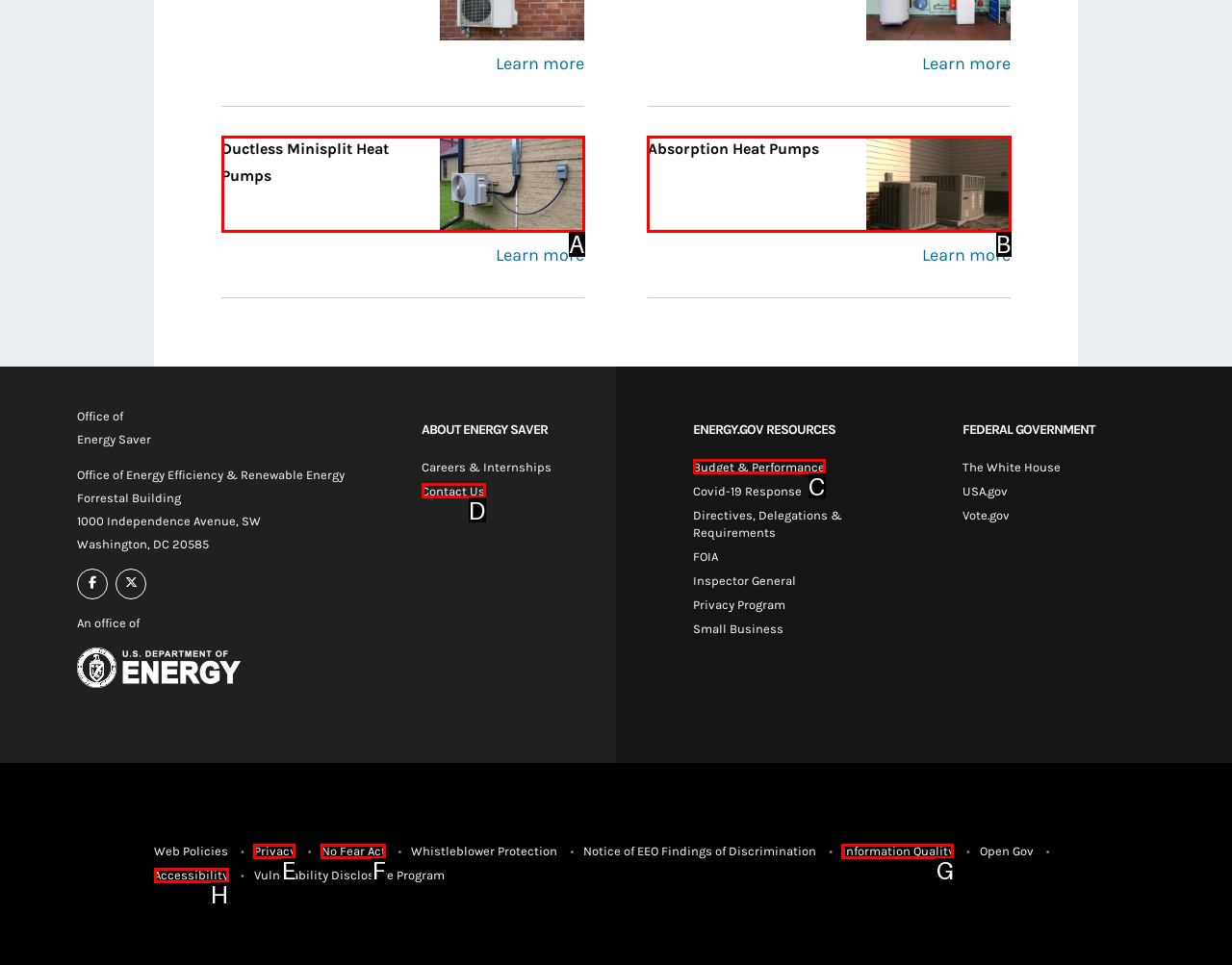Which option best describes: Budget & Performance
Respond with the letter of the appropriate choice.

C